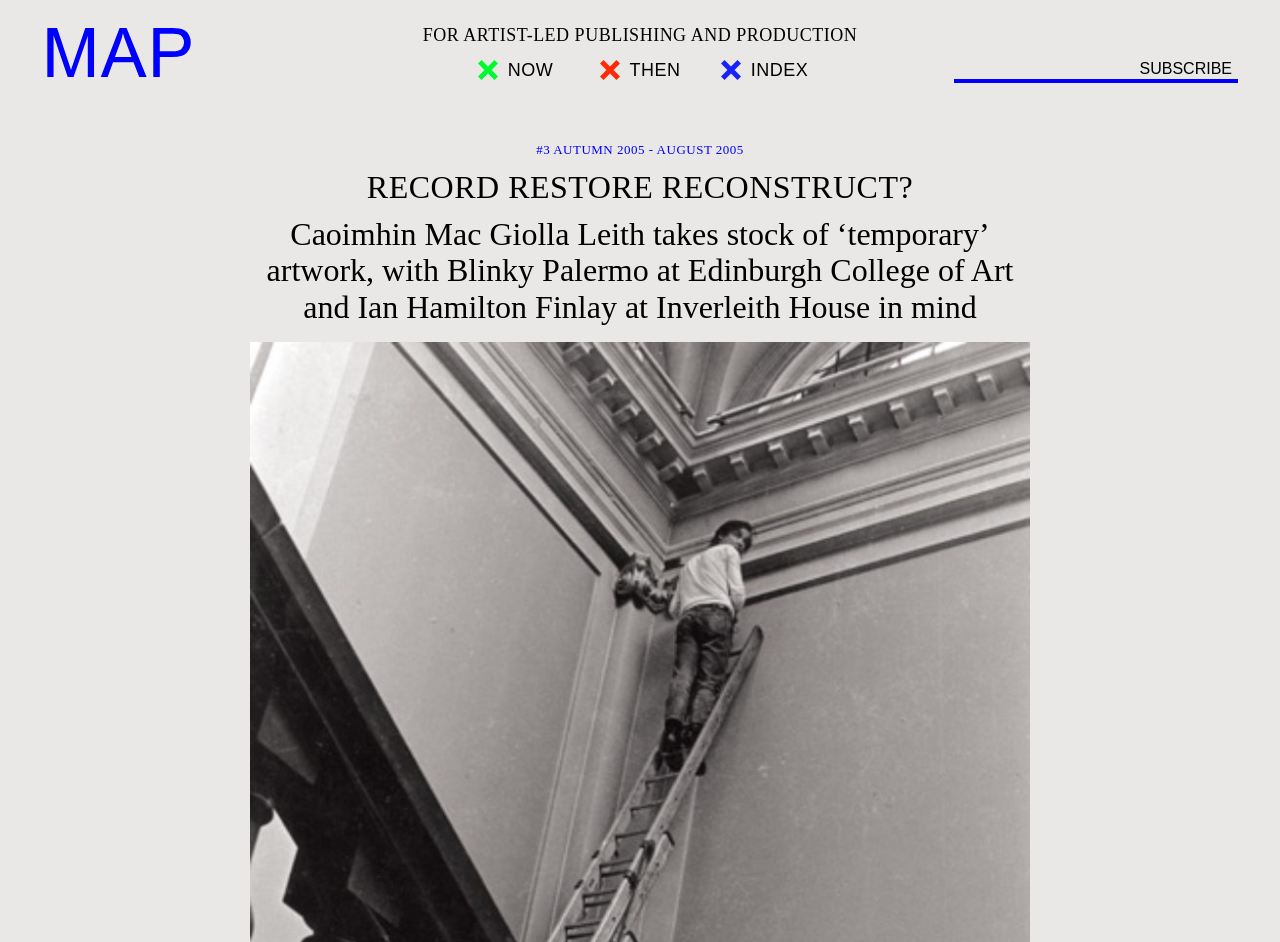Identify the bounding box coordinates of the element to click to follow this instruction: 'Check the NOW section'. Ensure the coordinates are four float values between 0 and 1, provided as [left, top, right, bottom].

[0.373, 0.063, 0.432, 0.085]